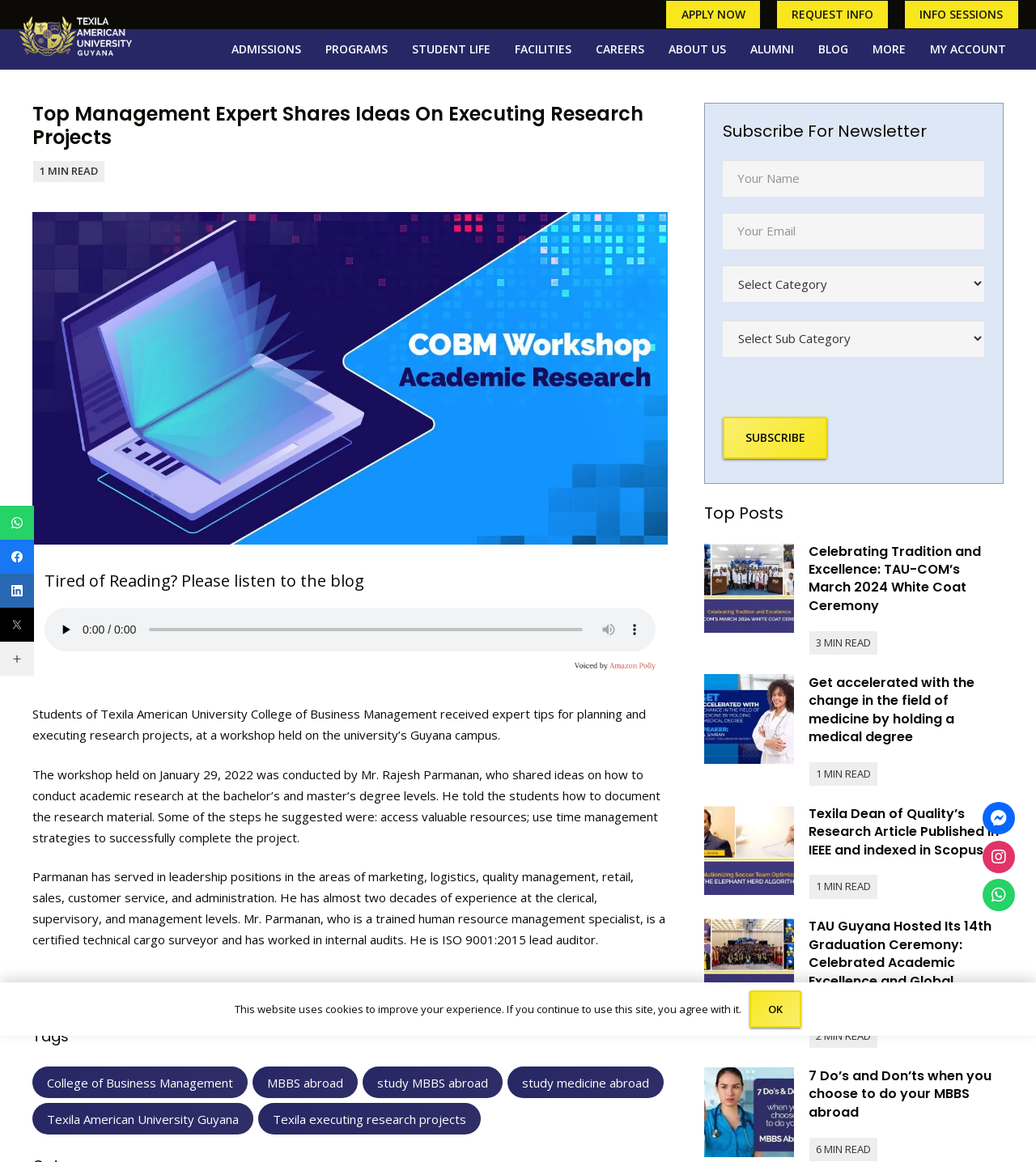What is the name of the expert who shared ideas on executing research projects? Analyze the screenshot and reply with just one word or a short phrase.

Mr. Rajesh Parmanan